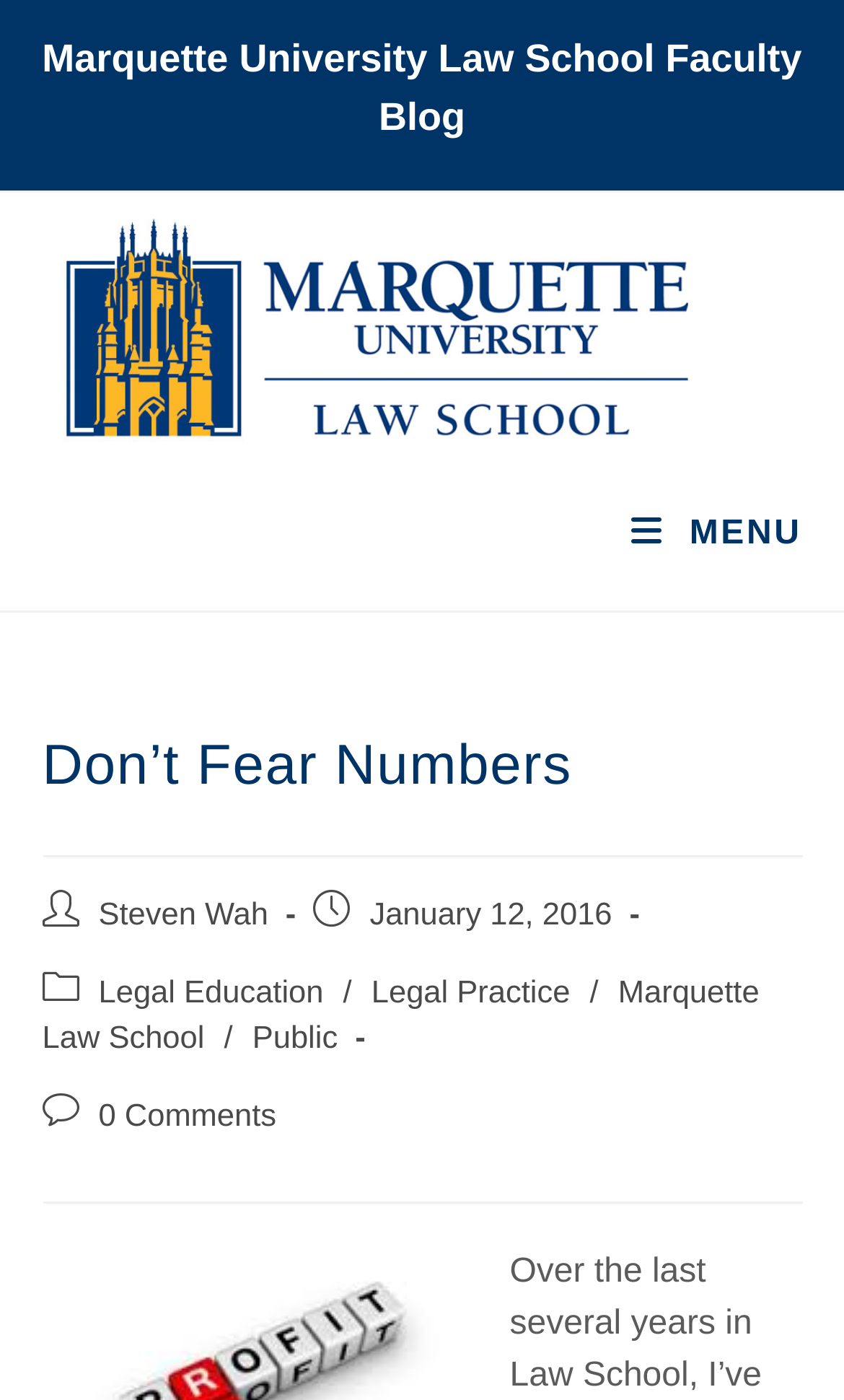Pinpoint the bounding box coordinates of the element to be clicked to execute the instruction: "go to Marquette University Law School Faculty Blog homepage".

[0.05, 0.235, 0.84, 0.261]